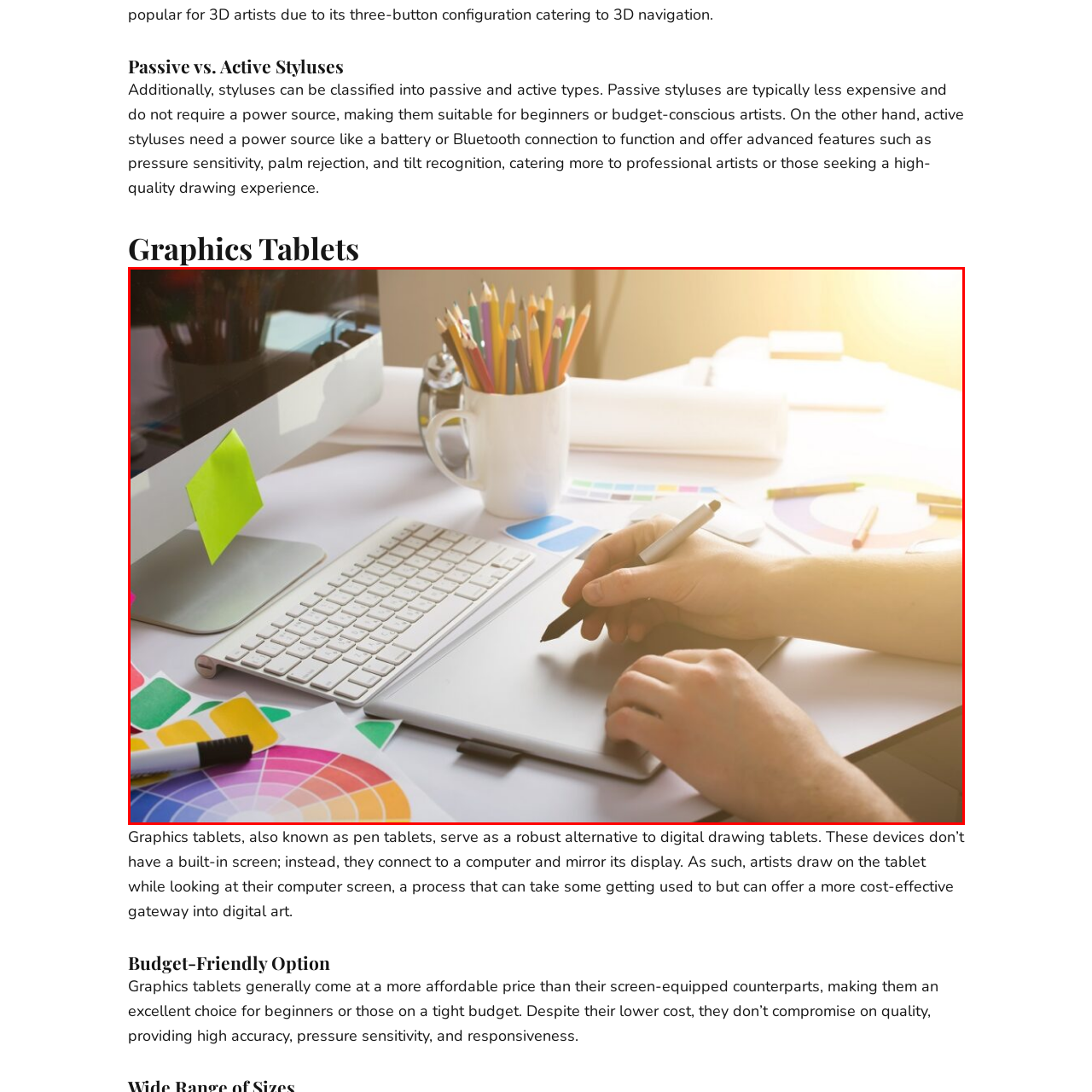What is in the white cup?
Study the image surrounded by the red bounding box and answer the question comprehensively, based on the details you see.

The white cup in the image is filled with colored pencils, which are a traditional art tool. The presence of colored pencils alongside the graphics tablet suggests that the artist uses a combination of traditional and digital tools in their creative process.